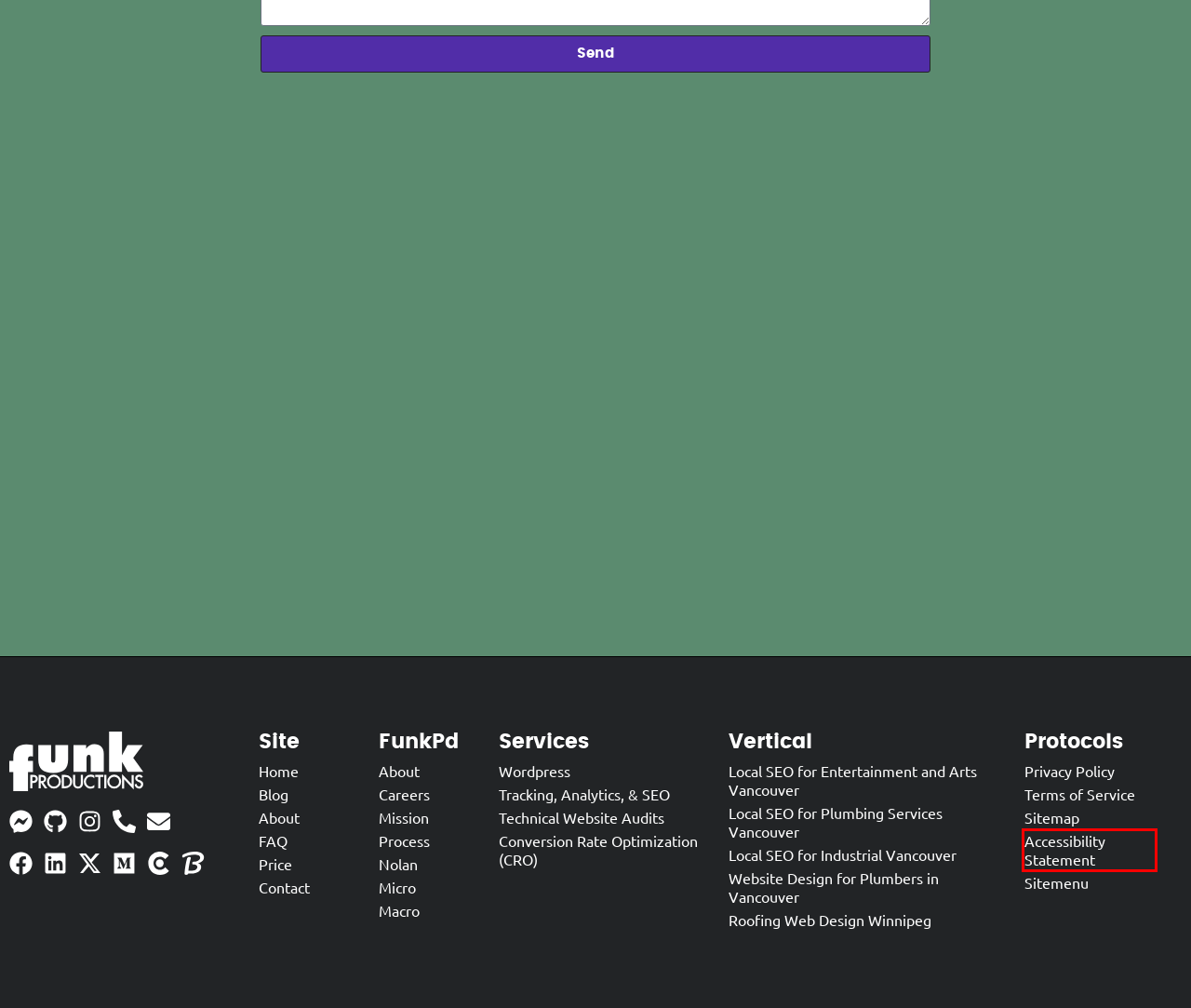You have a screenshot of a webpage with a red bounding box around an element. Identify the webpage description that best fits the new page that appears after clicking the selected element in the red bounding box. Here are the candidates:
A. Terms of Service - FunkPd
B. Accessibility Statement - FunkPd
C. Local SEO for Entertainment and Arts Vancouver - FunkProductions
D. Website Design for Plumbers in Vancouver
E. Best Roofing Web Design Winnipeg 2024 - FunkPd
F. FAQ - FunkPd
G. Sitemenu - FunkProductions
H. Local SEO for Industrial Vancouver - FunkProductions

B